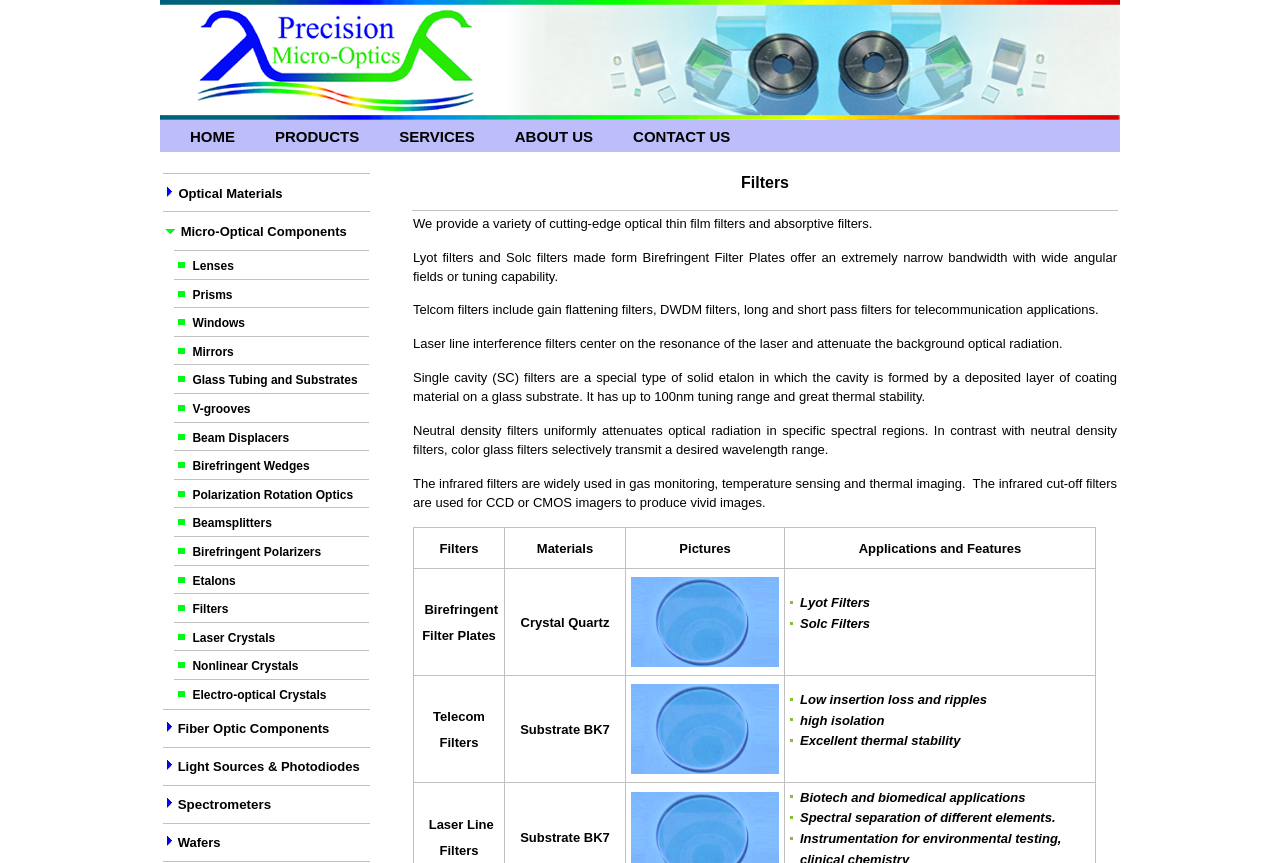Given the element description Beam Displacers, specify the bounding box coordinates of the corresponding UI element in the format (top-left x, top-left y, bottom-right x, bottom-right y). All values must be between 0 and 1.

[0.15, 0.499, 0.226, 0.515]